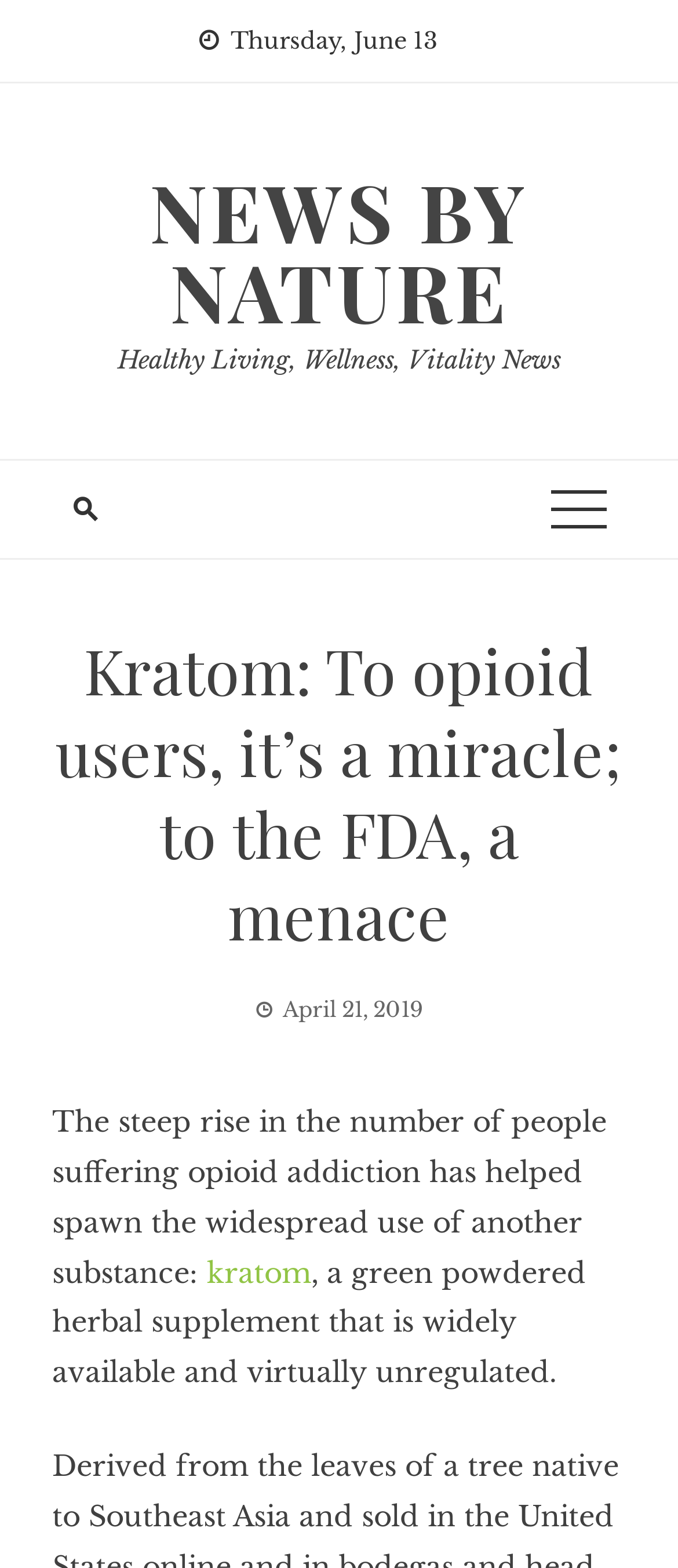Reply to the question with a single word or phrase:
What is the category of news on this webpage?

Healthy Living, Wellness, Vitality News